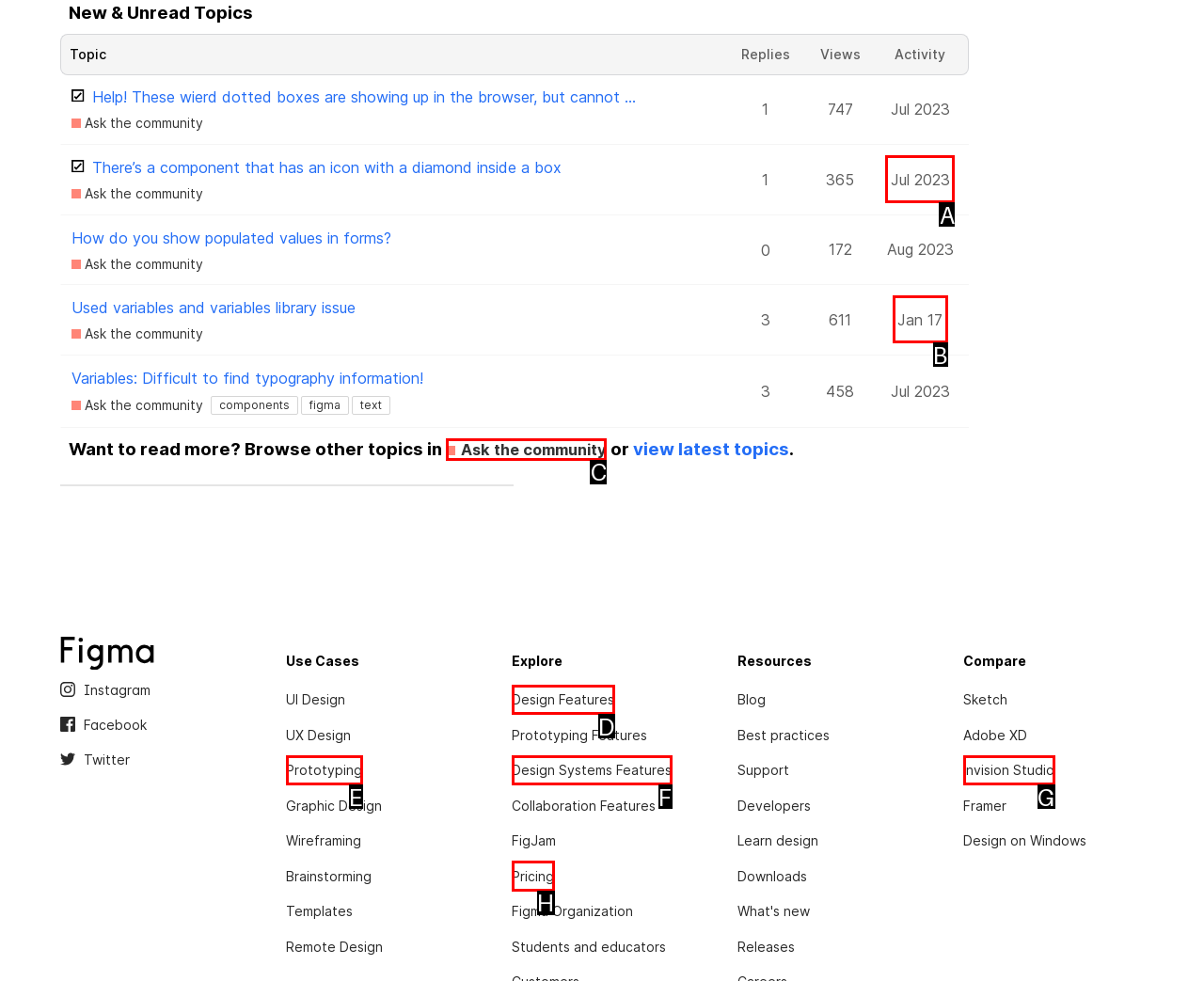Determine which option matches the description: Design Features. Answer using the letter of the option.

D